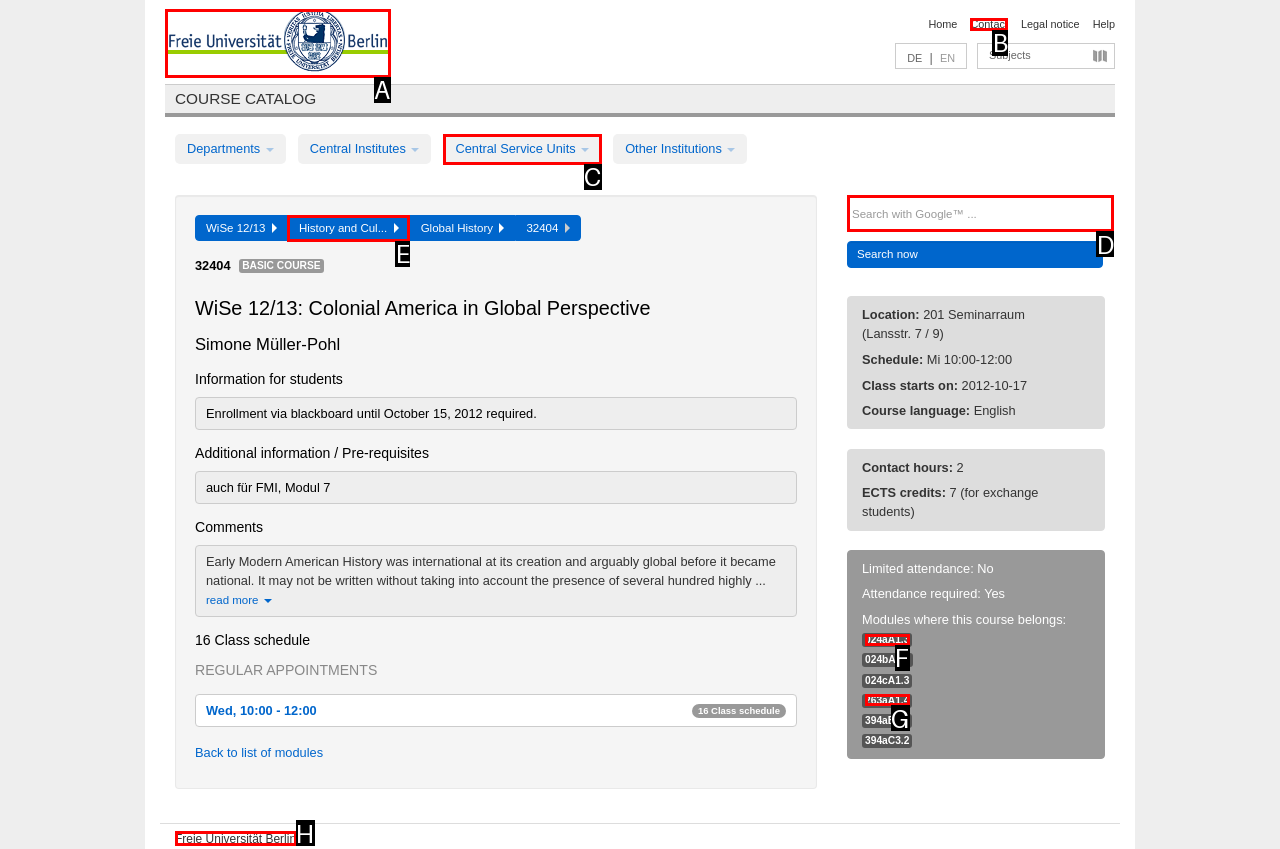Tell me which letter corresponds to the UI element that will allow you to Search with Google. Answer with the letter directly.

D